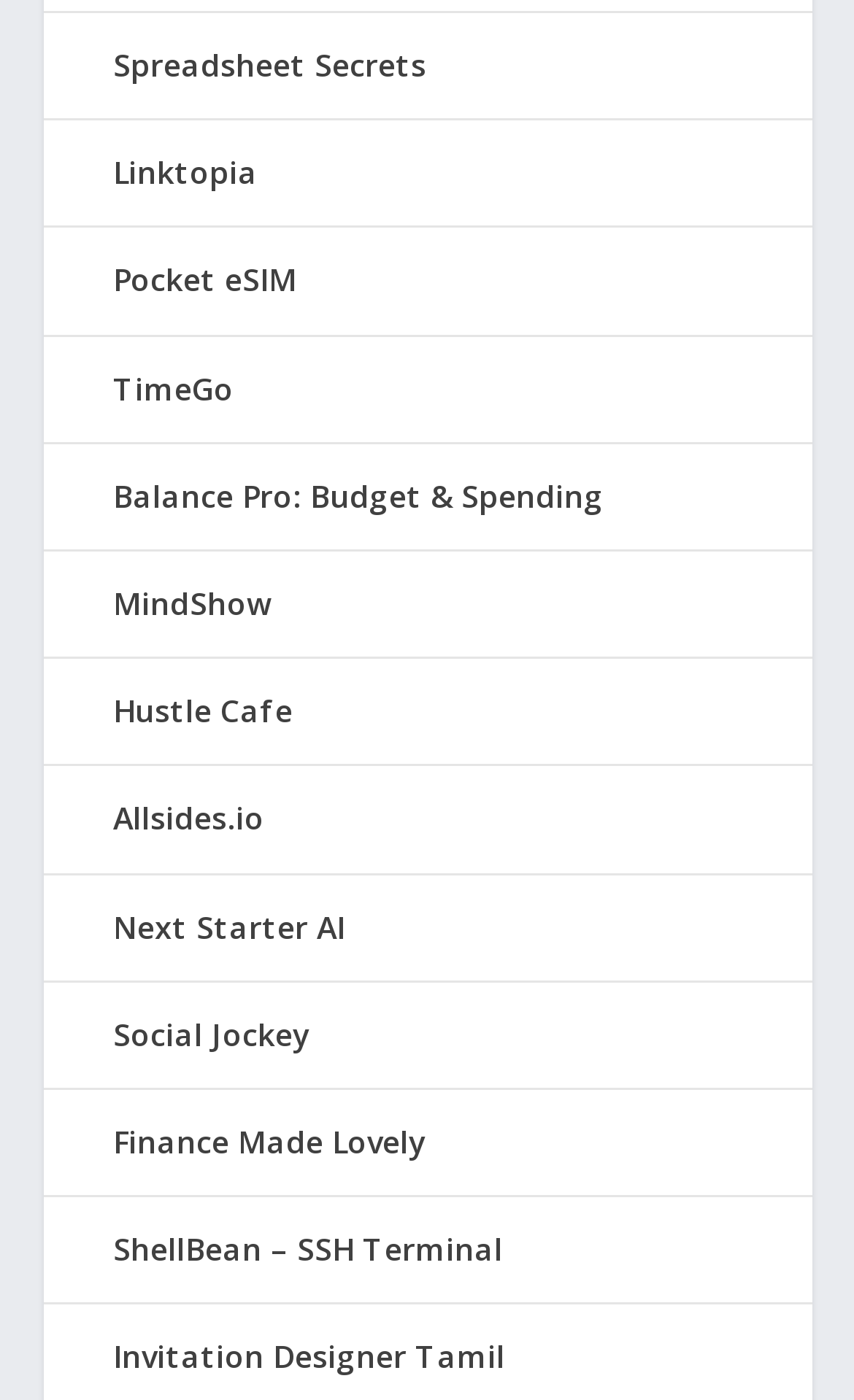Give a one-word or one-phrase response to the question:
How many links are on the webpage?

12